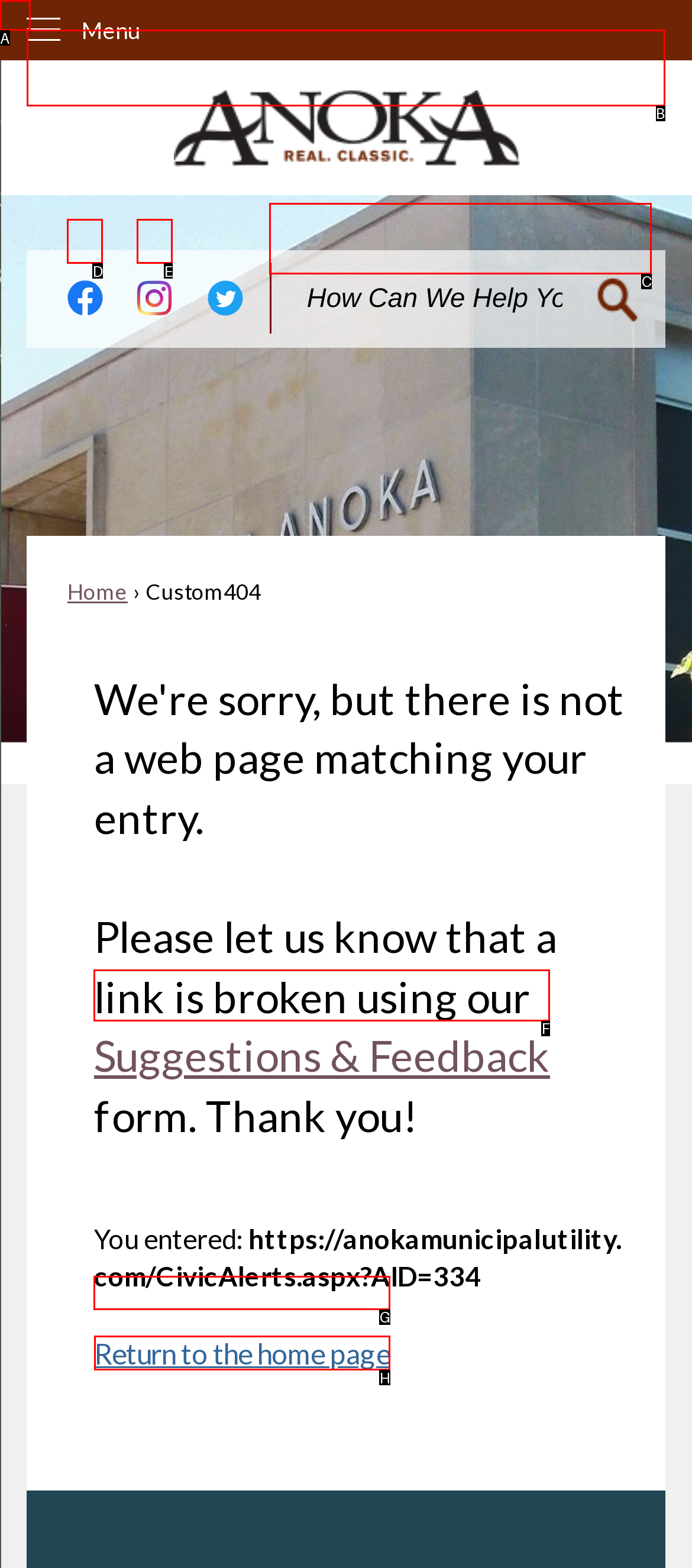Determine which letter corresponds to the UI element to click for this task: Return to the home page
Respond with the letter from the available options.

H